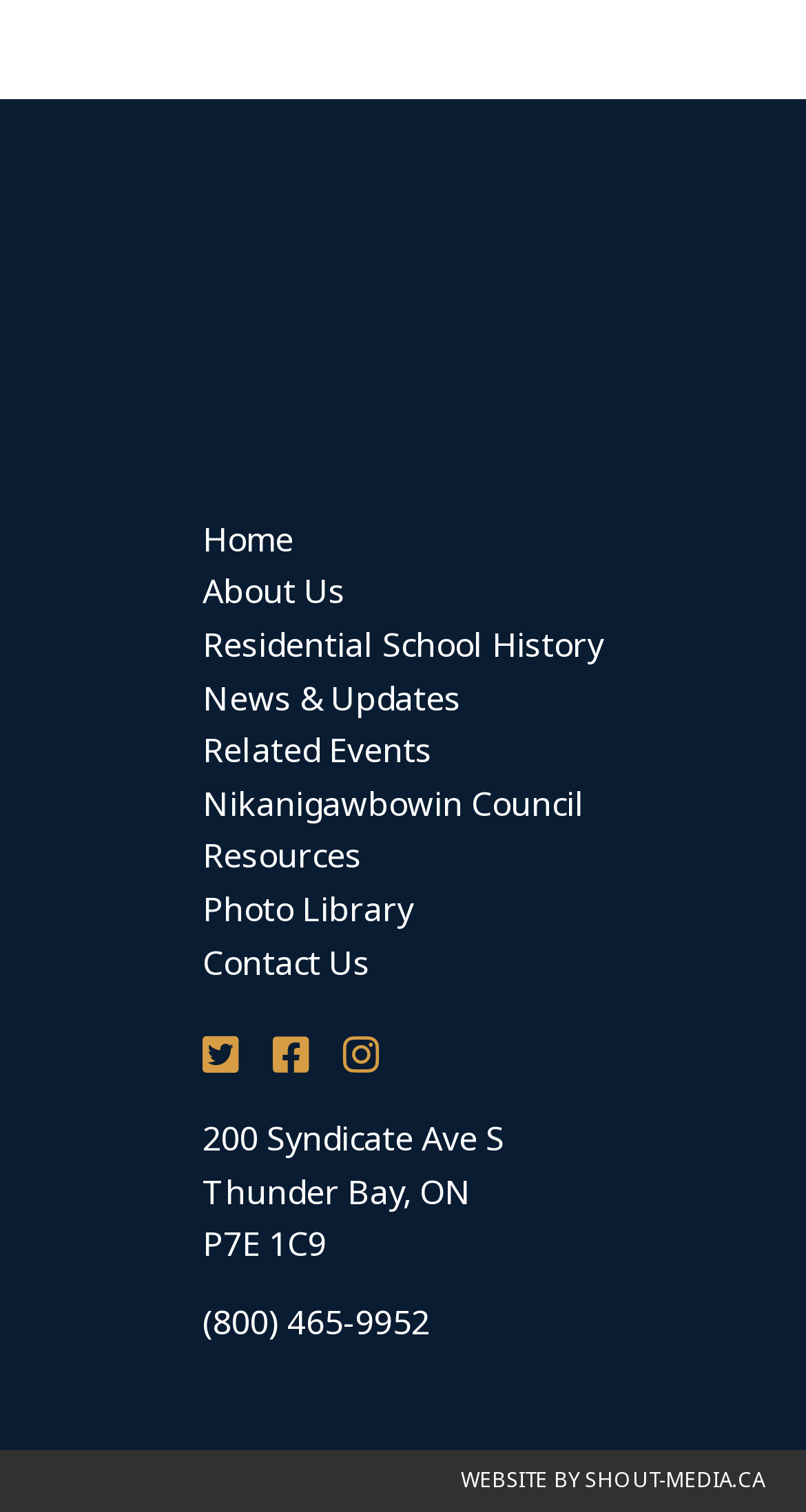Find the bounding box coordinates of the element's region that should be clicked in order to follow the given instruction: "Check out Top 10 Authentic Franck Muller Replica Watches Perpetual Calendar". The coordinates should consist of four float numbers between 0 and 1, i.e., [left, top, right, bottom].

None